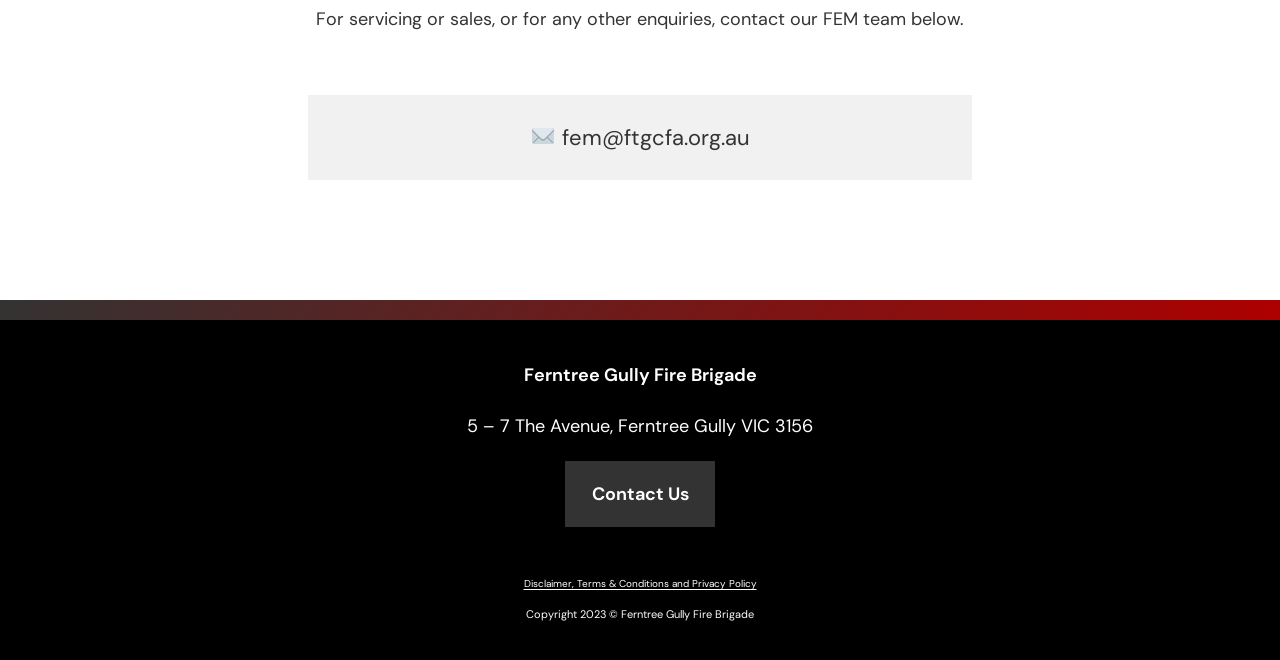Respond with a single word or phrase to the following question:
How many links are there in the webpage?

3